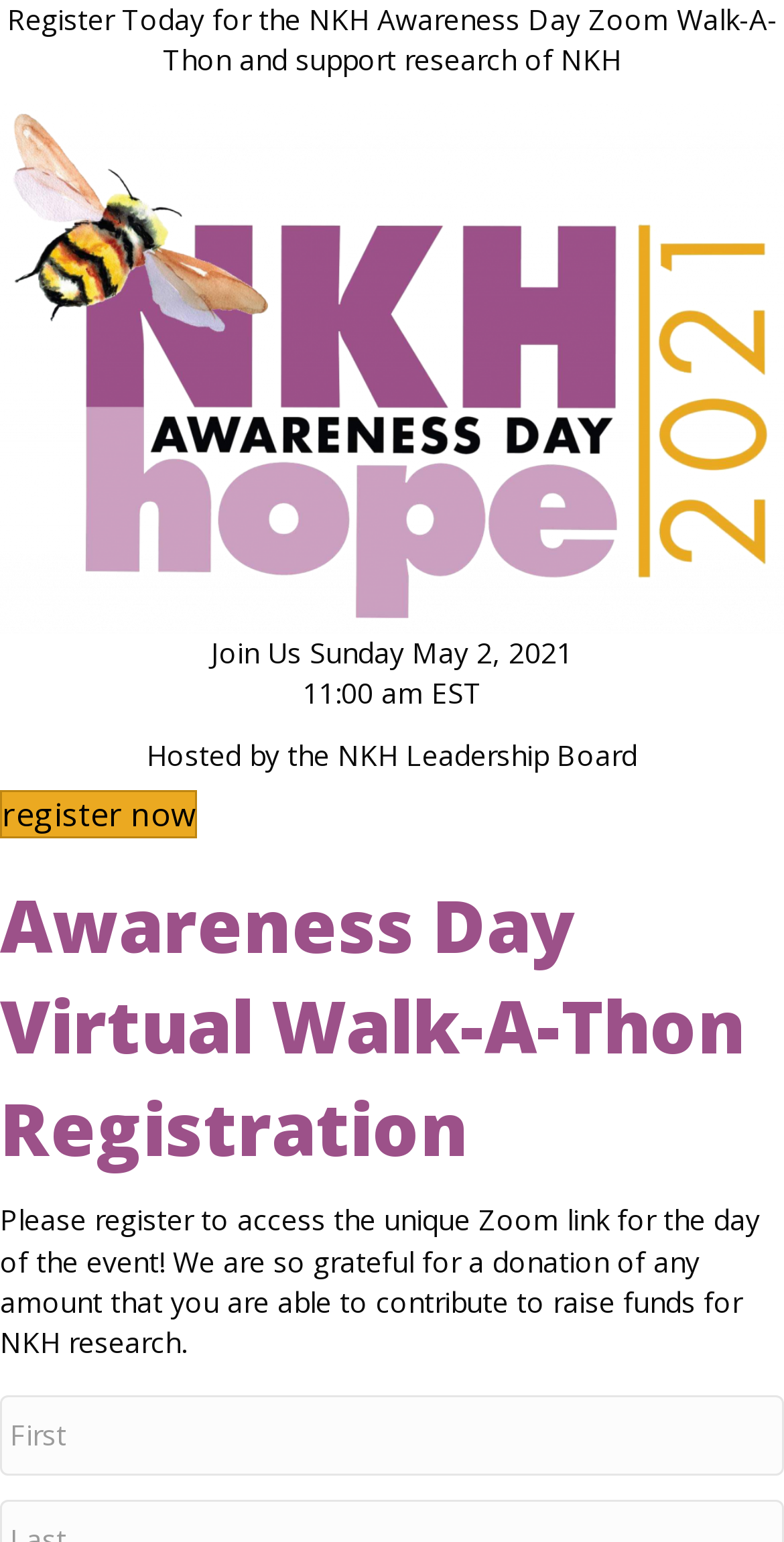Give a concise answer of one word or phrase to the question: 
What is the start time of the NKH Awareness Day event?

11:00 am EST